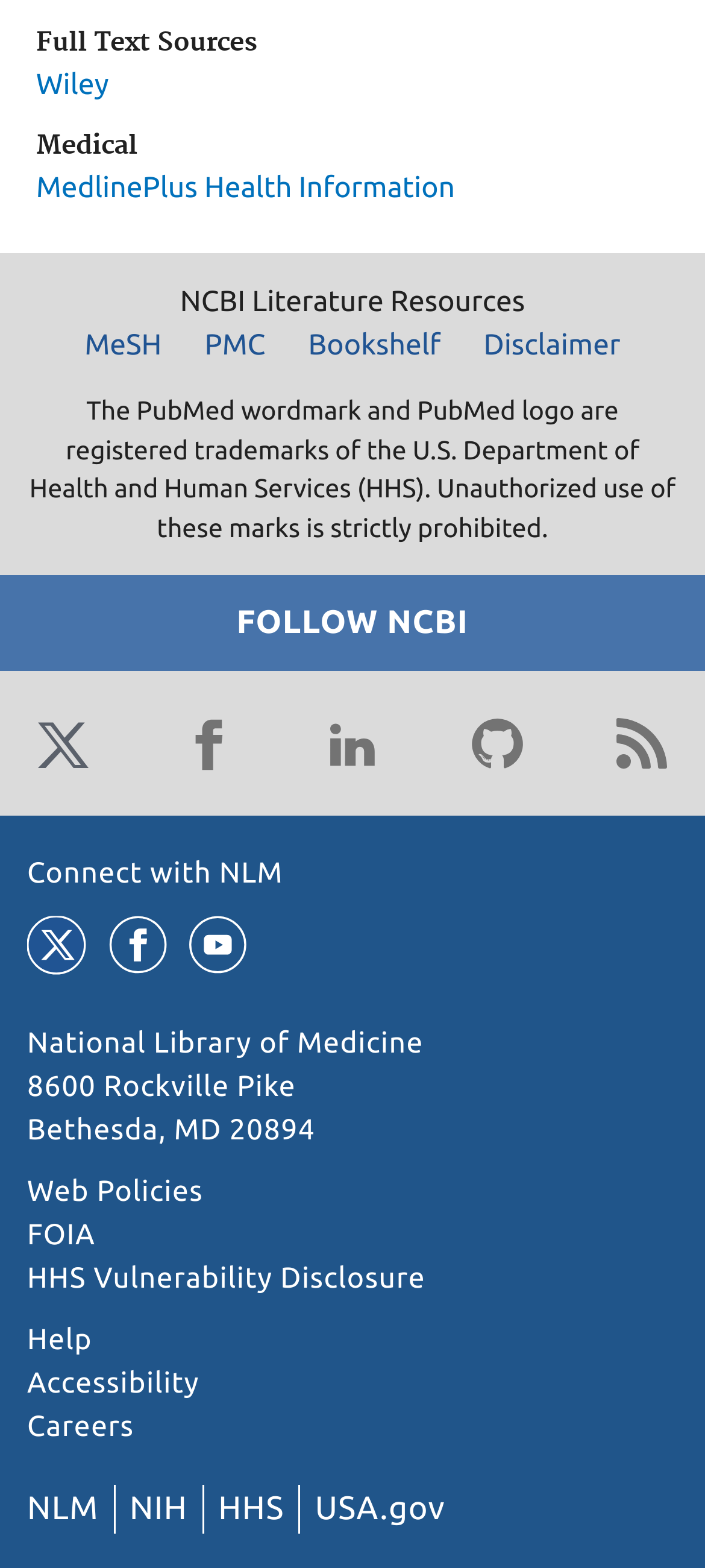Please provide a brief answer to the following inquiry using a single word or phrase:
What is the logo of the social media platform with the link 'Twitter'?

Twitter